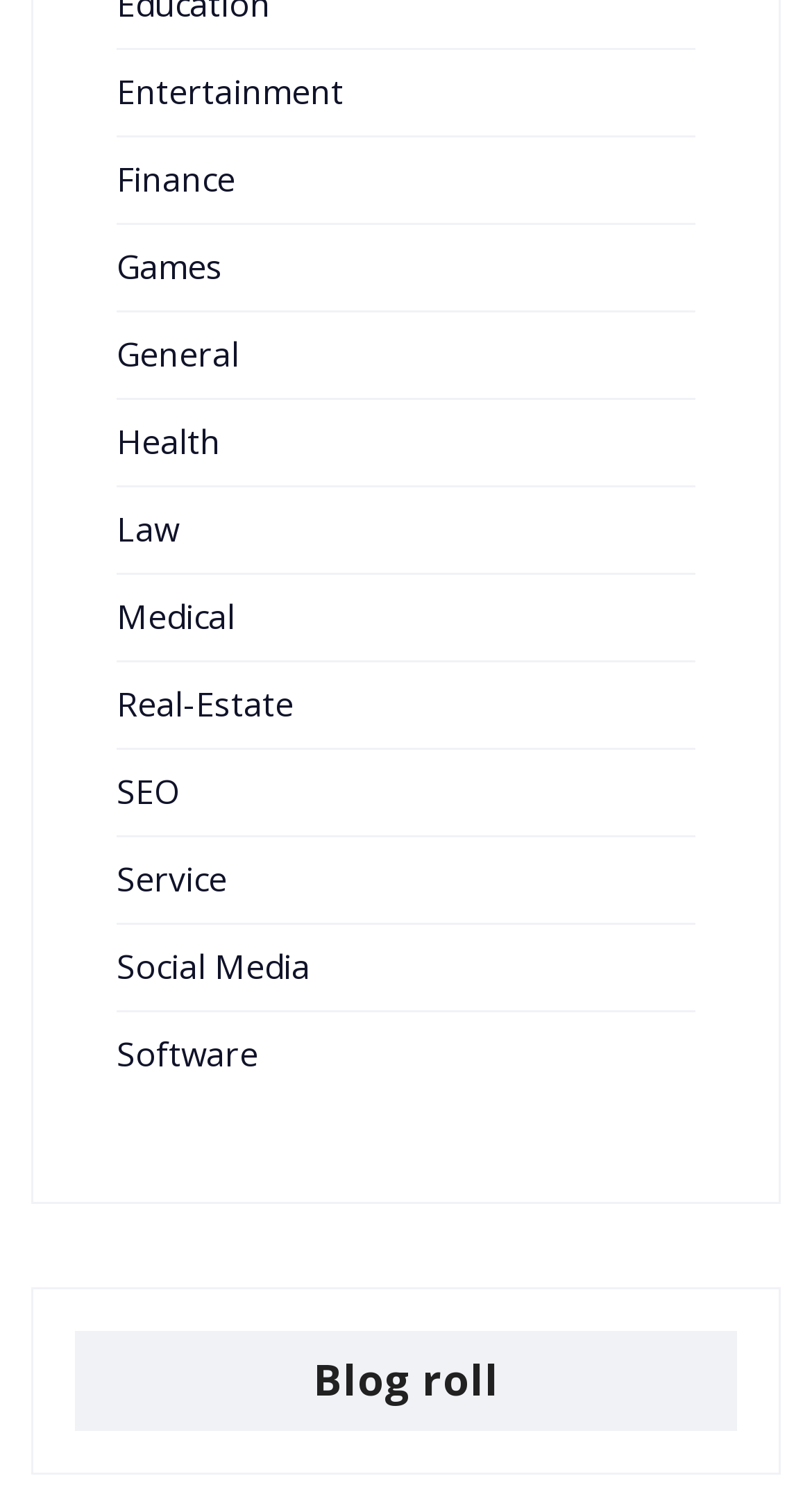Pinpoint the bounding box coordinates of the element you need to click to execute the following instruction: "View General". The bounding box should be represented by four float numbers between 0 and 1, in the format [left, top, right, bottom].

[0.144, 0.221, 0.295, 0.252]